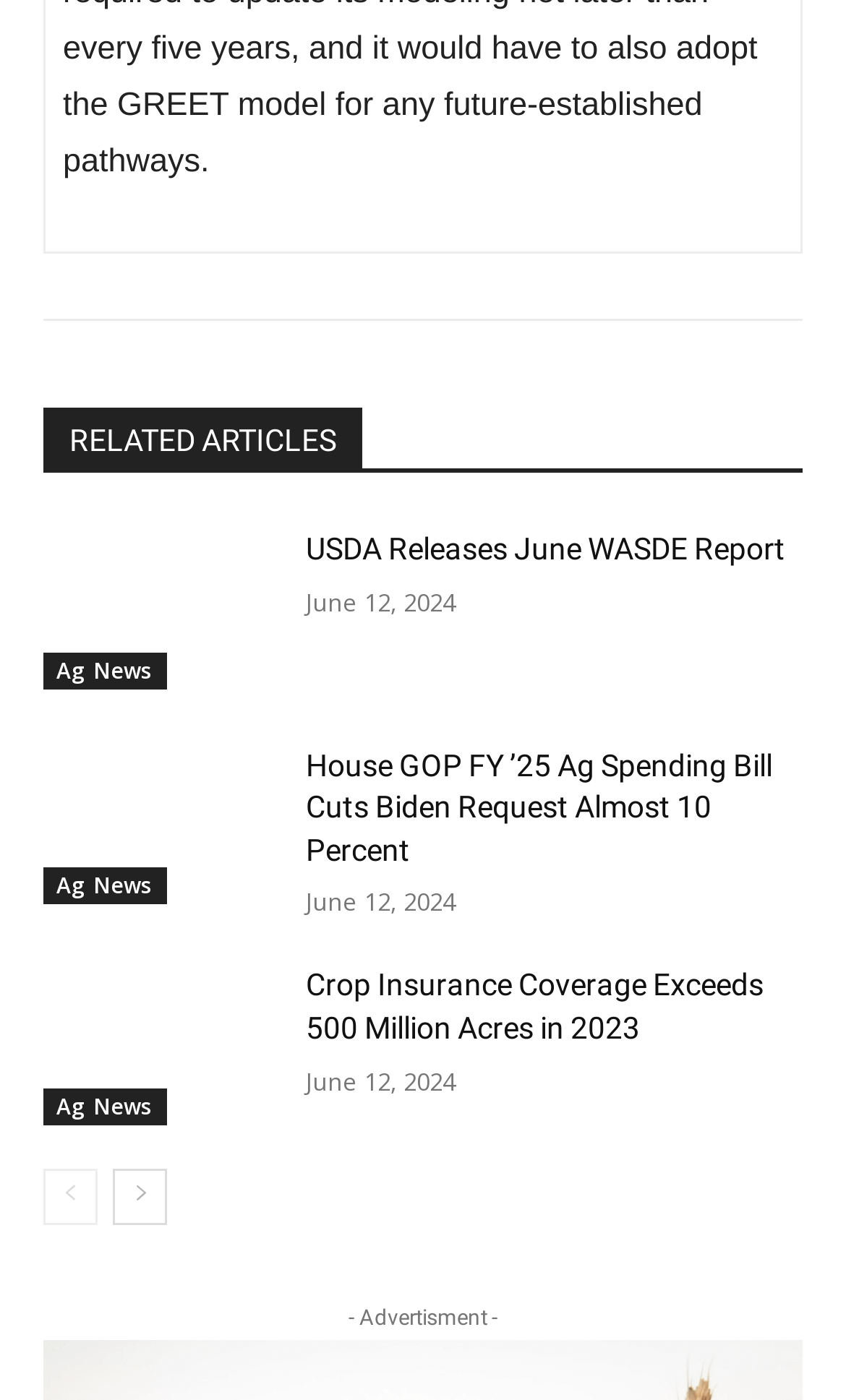What is the title of the first article?
Observe the image and answer the question with a one-word or short phrase response.

USDA Releases June WASDE Report